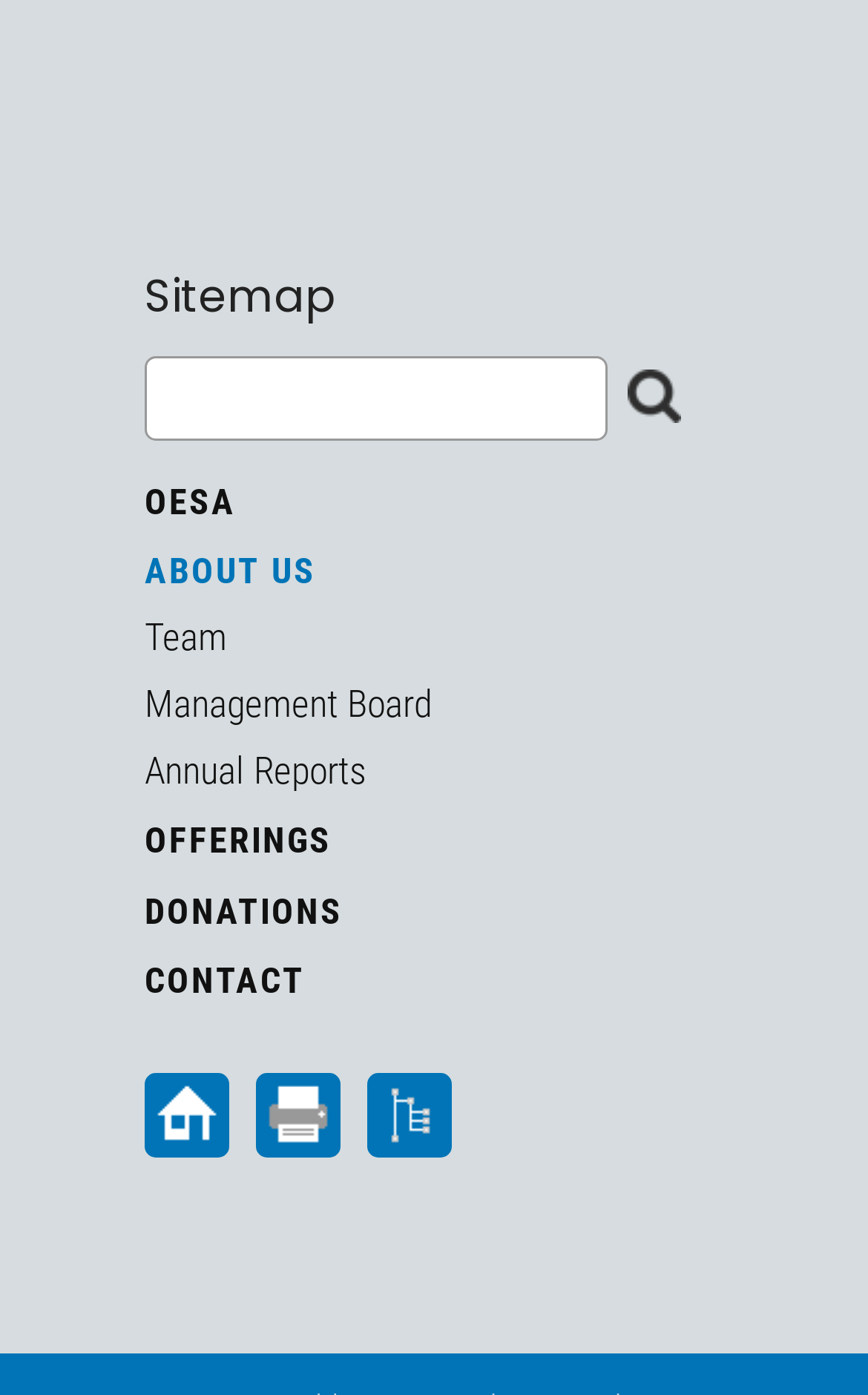Please identify the bounding box coordinates of the element's region that I should click in order to complete the following instruction: "search for something". The bounding box coordinates consist of four float numbers between 0 and 1, i.e., [left, top, right, bottom].

[0.167, 0.255, 0.7, 0.316]